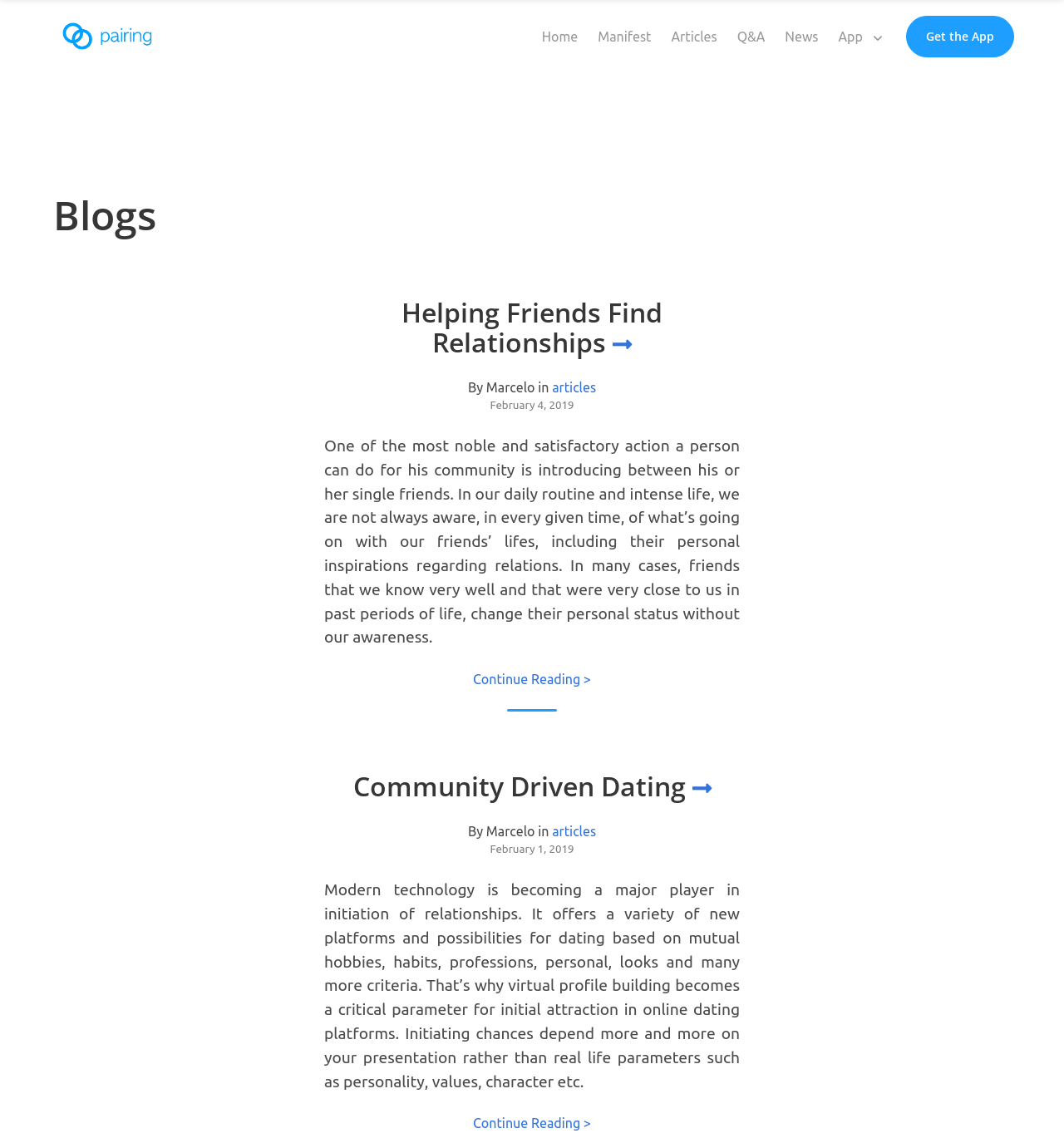Who is the author of the blog posts?
Give a detailed response to the question by analyzing the screenshot.

The author of the blog posts is Marcelo, as mentioned in the text 'By Marcelo in' preceding the dates of the blog posts.